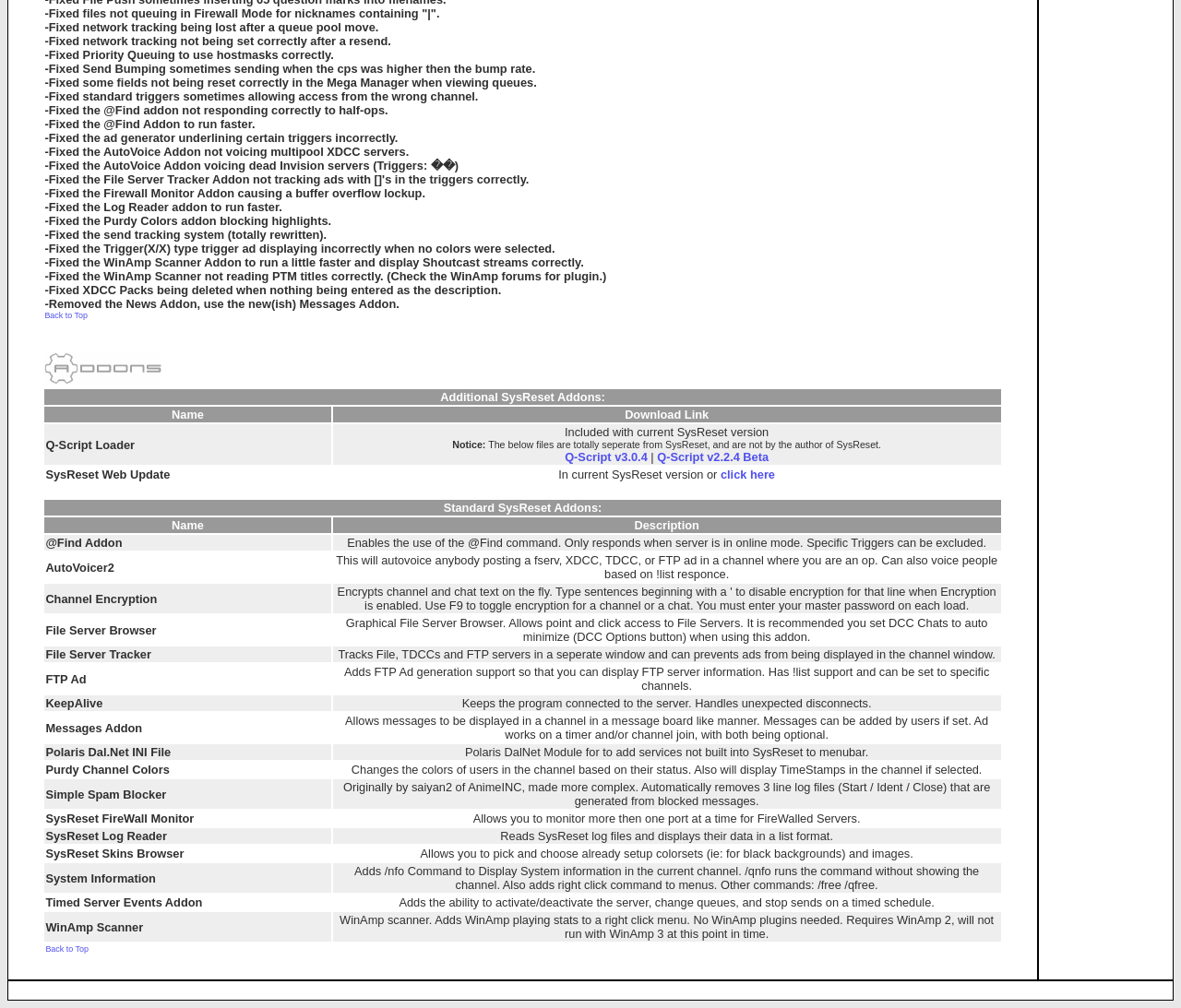Refer to the image and provide an in-depth answer to the question:
What is the purpose of the KeepAlive addon?

The KeepAlive addon is a feature that keeps the program connected to the server, handling unexpected disconnects. This ensures that the user remains connected to the server even in cases of unexpected disconnections.